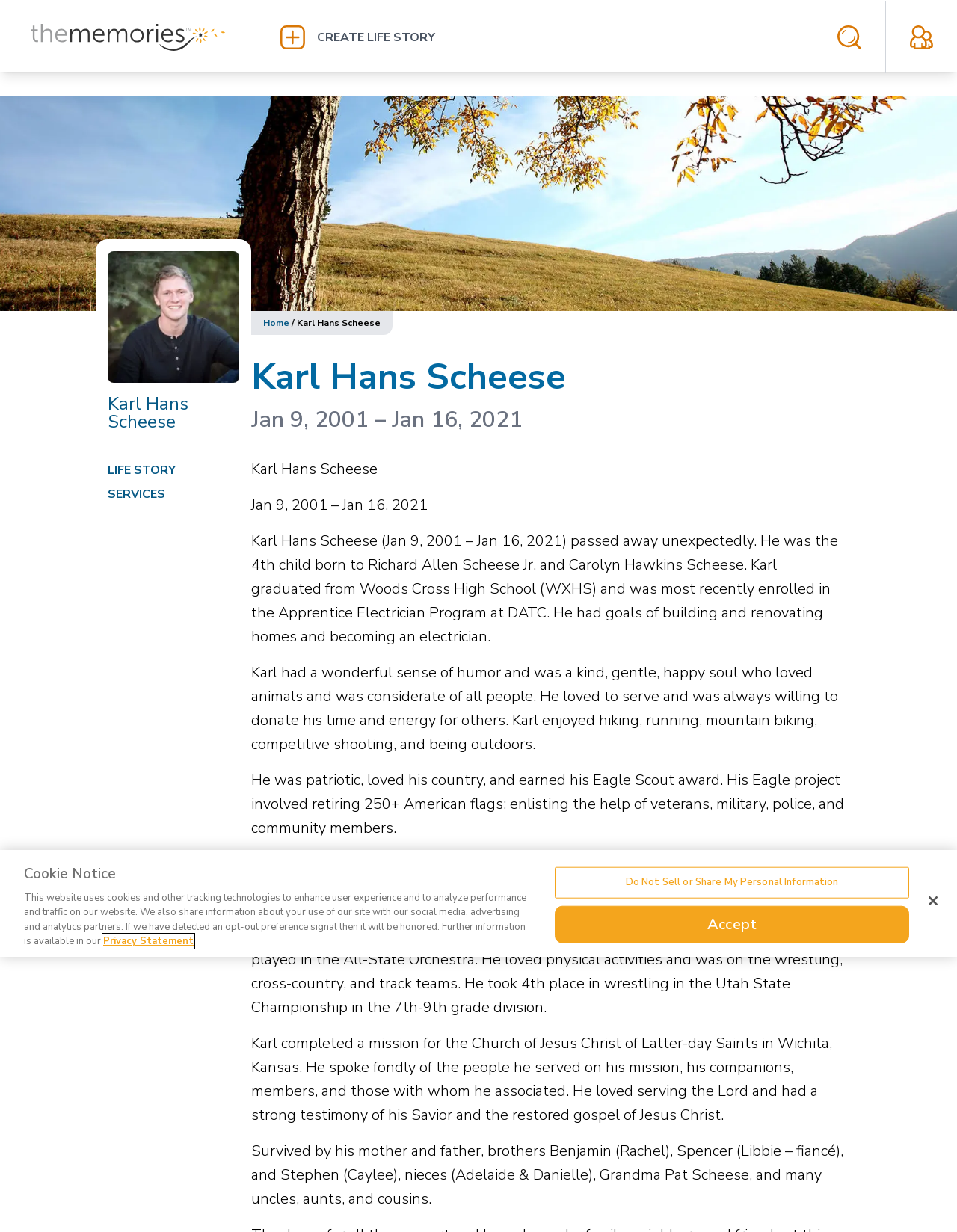Analyze the image and answer the question with as much detail as possible: 
What is Karl Hans Scheese's birth date?

I found the answer by looking at the heading element that contains the text 'Karl Hans Scheese' and then reading the adjacent text that says 'Jan 9, 2001 – Jan 16, 2021', which indicates the birth and death dates of Karl Hans Scheese.